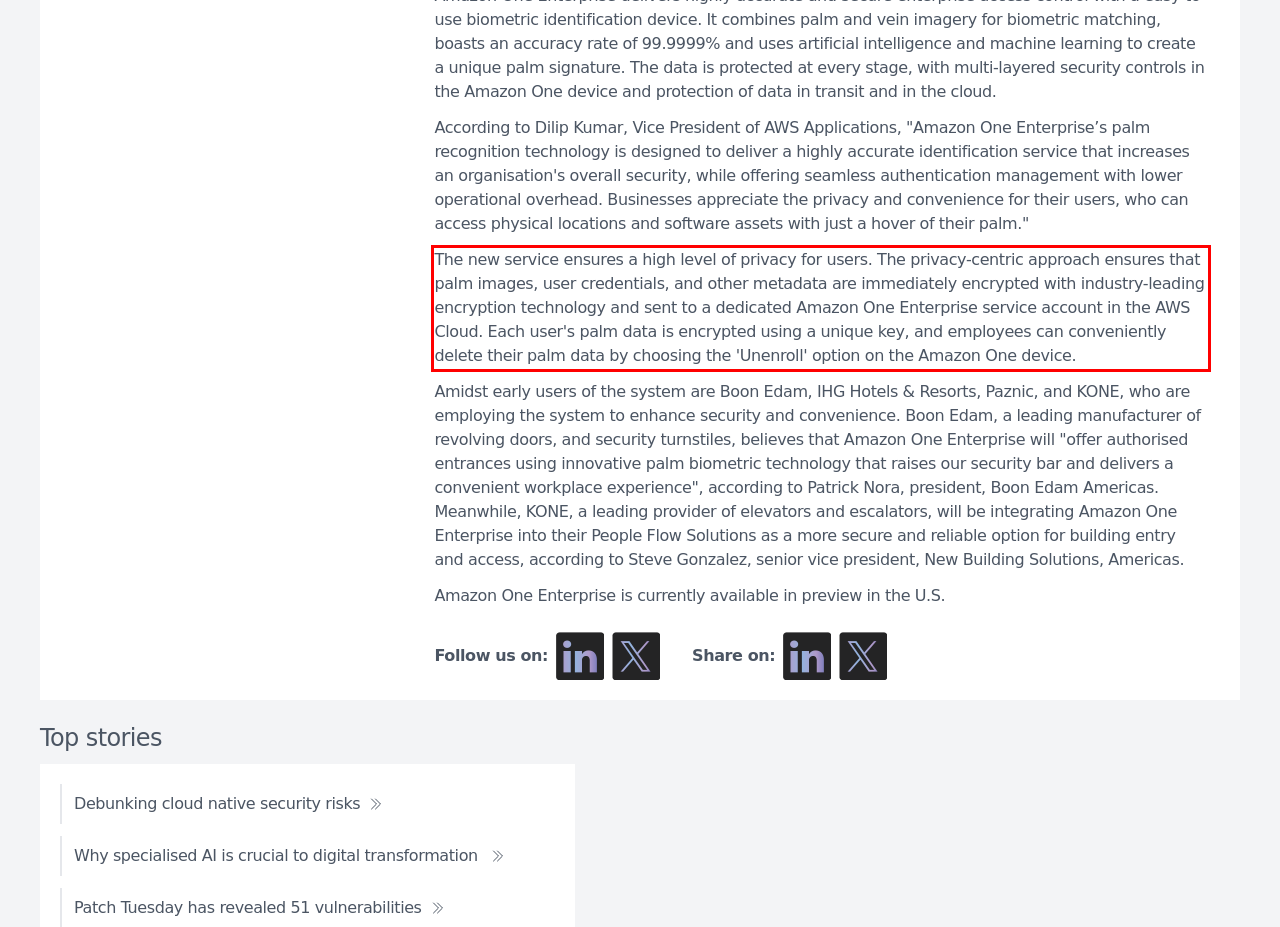Your task is to recognize and extract the text content from the UI element enclosed in the red bounding box on the webpage screenshot.

The new service ensures a high level of privacy for users. The privacy-centric approach ensures that palm images, user credentials, and other metadata are immediately encrypted with industry-leading encryption technology and sent to a dedicated Amazon One Enterprise service account in the AWS Cloud. Each user's palm data is encrypted using a unique key, and employees can conveniently delete their palm data by choosing the 'Unenroll' option on the Amazon One device.